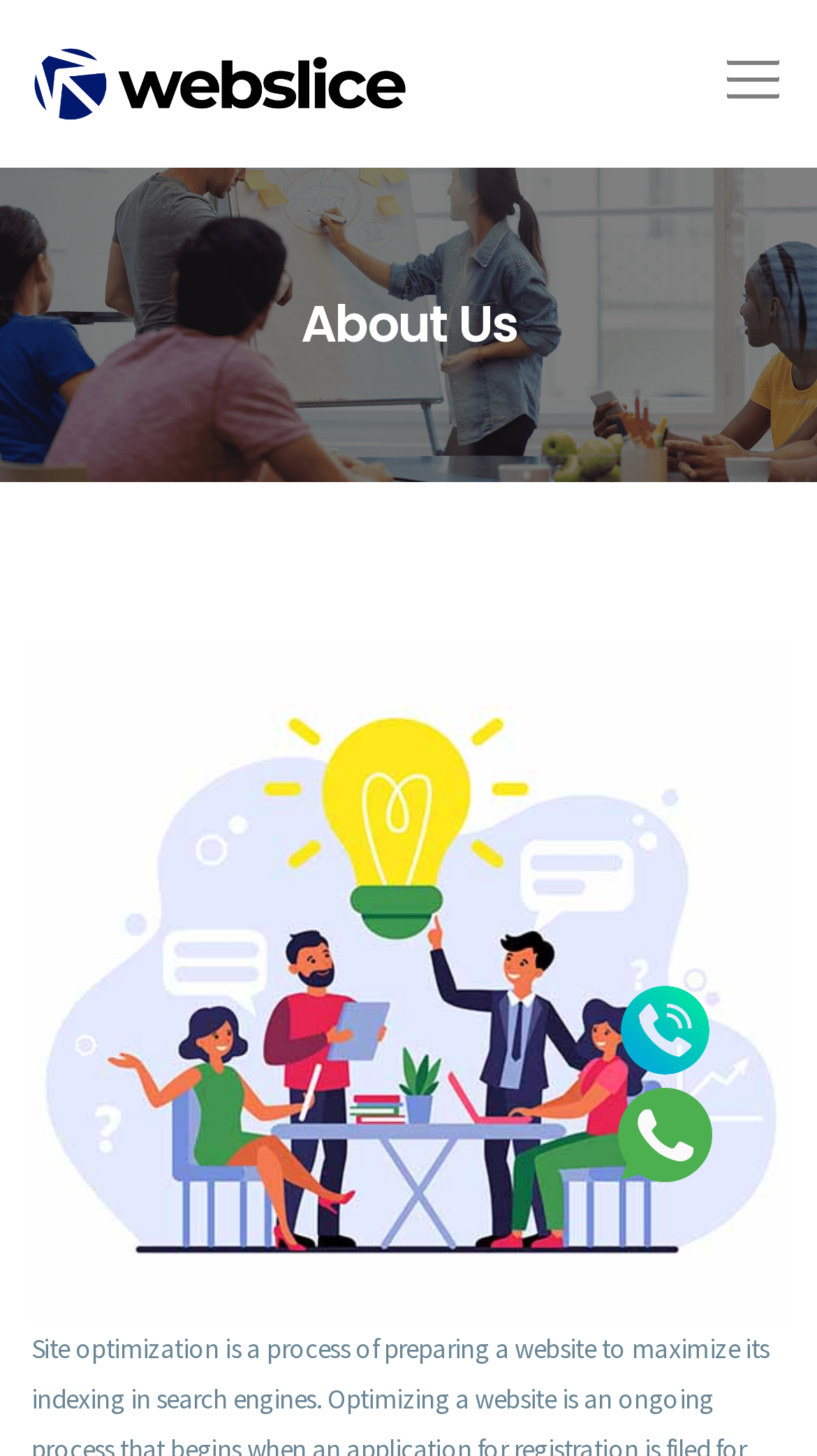Analyze the image and give a detailed response to the question:
What is the name of the company?

The name of the company can be found in the top-left corner of the webpage, where there is a link with the text 'webslice' and an accompanying image with the same name.